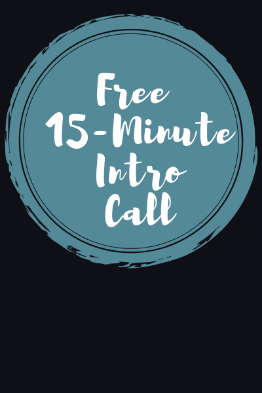Provide a comprehensive description of the image.

The image features a circular badge in a calming teal color, prominently displaying the text "Free 15-Minute Intro Call" in an elegant, white cursive font. This design is likely part of a promotional graphic for Soul Song Counseling, emphasizing their offer of a complimentary introductory consultation, aimed at potential clients seeking mental health services. The dark background enhances the visibility of the badge, creating a visually appealing contrast that draws attention to the message. This promotional call to action invites individuals in need of counseling in Denver, Colorado, to take advantage of this opportunity to explore their options in a supportive environment.